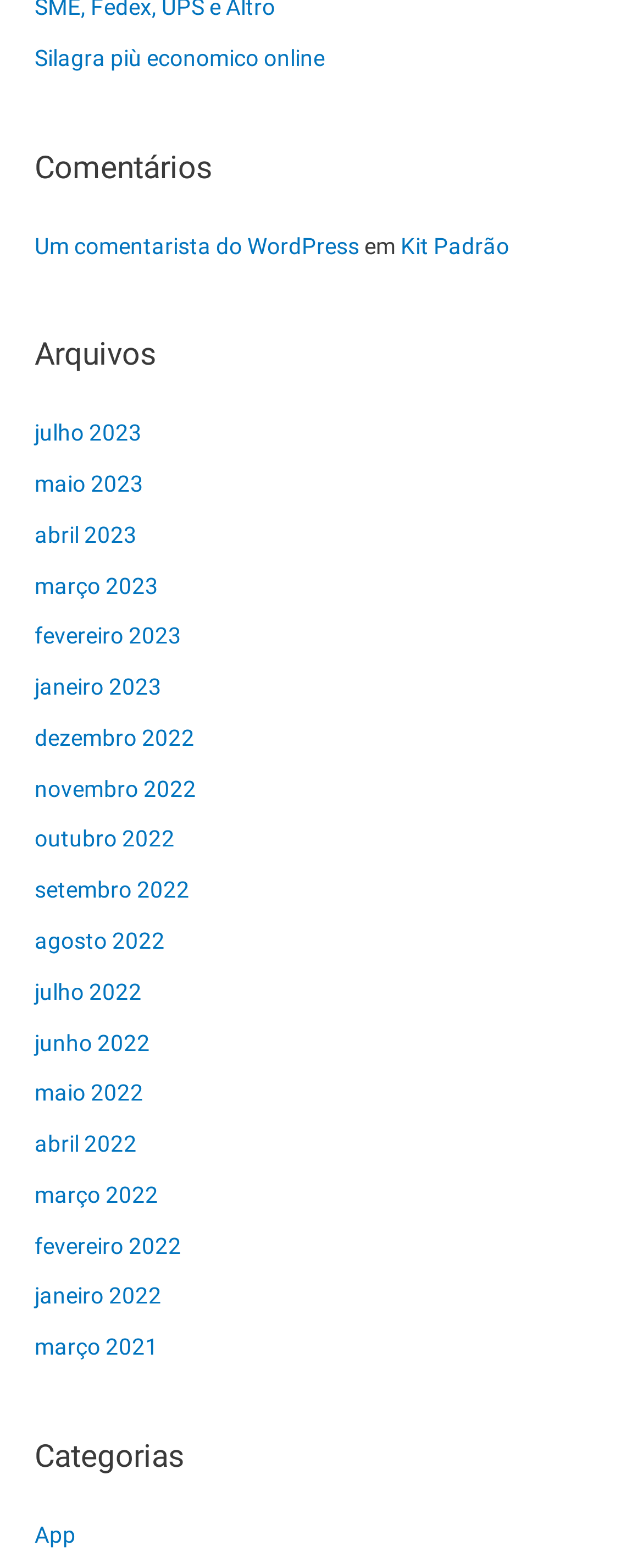Please pinpoint the bounding box coordinates for the region I should click to adhere to this instruction: "View comments".

[0.054, 0.092, 0.946, 0.123]